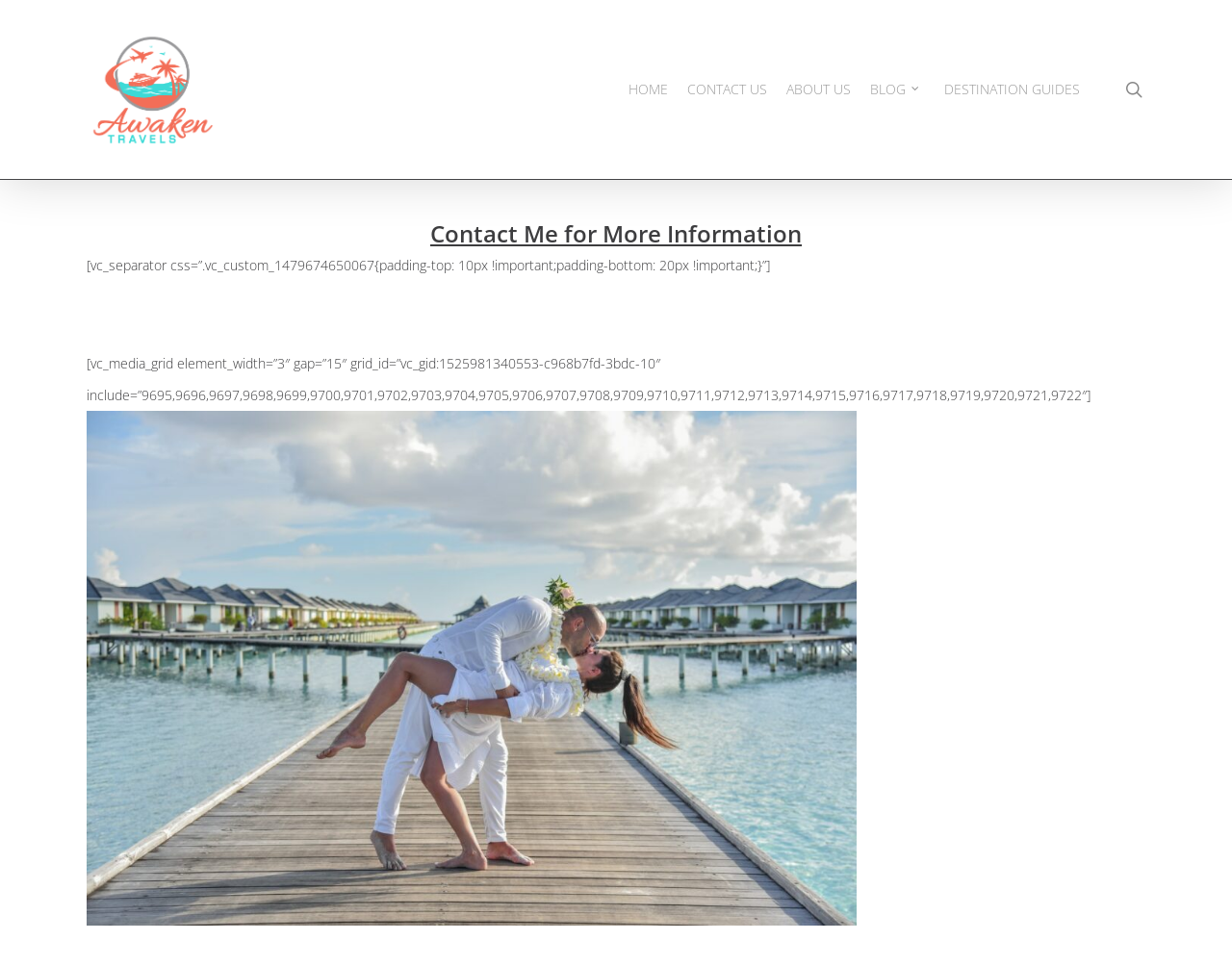Please identify the bounding box coordinates of the area I need to click to accomplish the following instruction: "click on the 'HOME' link".

[0.51, 0.083, 0.542, 0.103]